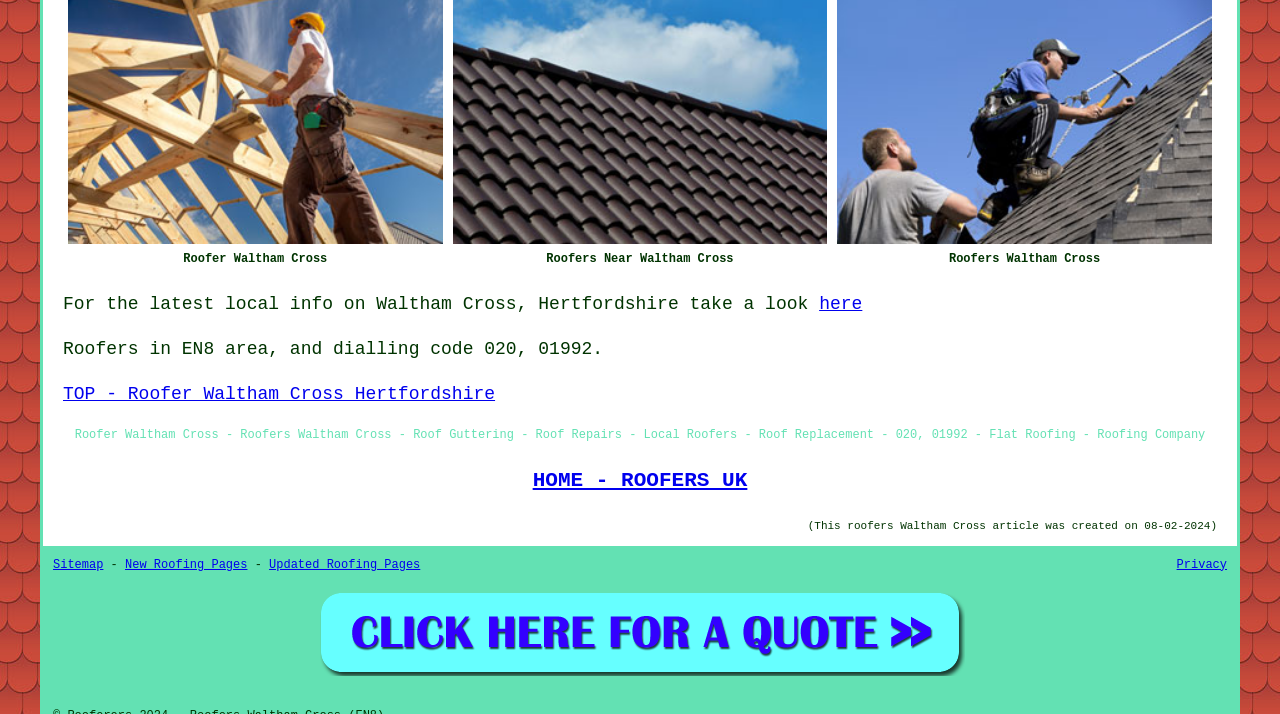What is the purpose of the webpage?
Provide an in-depth and detailed explanation in response to the question.

The purpose of the webpage can be inferred by looking at the static text elements and links on the webpage. The presence of text such as 'Roofer Waltham Cross', 'Roofers Near Waltham Cross', and 'Roofers Waltham Cross' suggests that the webpage is providing information on roofers. Additionally, the links to 'QUOTES FROM ROOFERS WALTHAM CROSS' and 'HOME - ROOFERS UK' further support this conclusion.